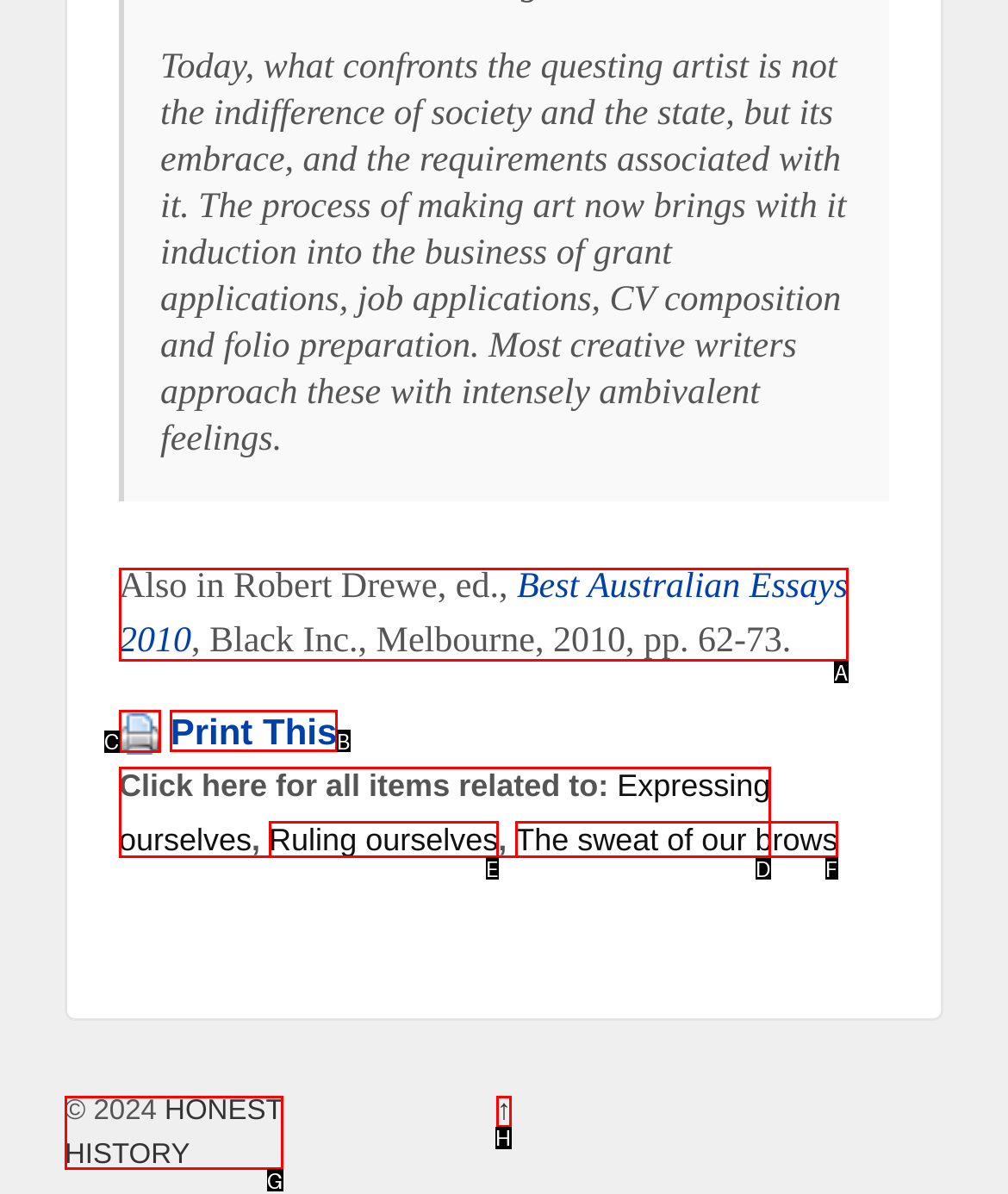Based on the choices marked in the screenshot, which letter represents the correct UI element to perform the task: Print this page?

C